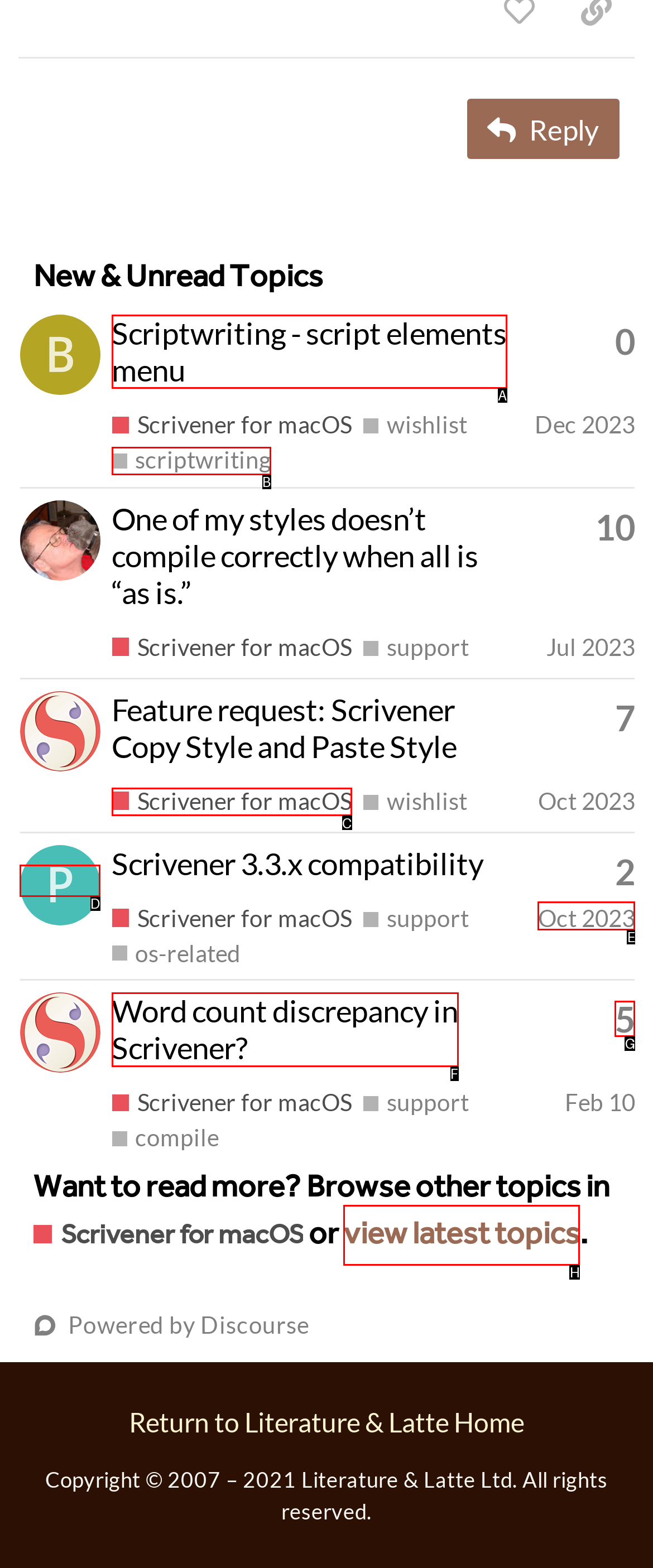Given the description: aria-label="ptram's profile, latest poster", select the HTML element that matches it best. Reply with the letter of the chosen option directly.

D